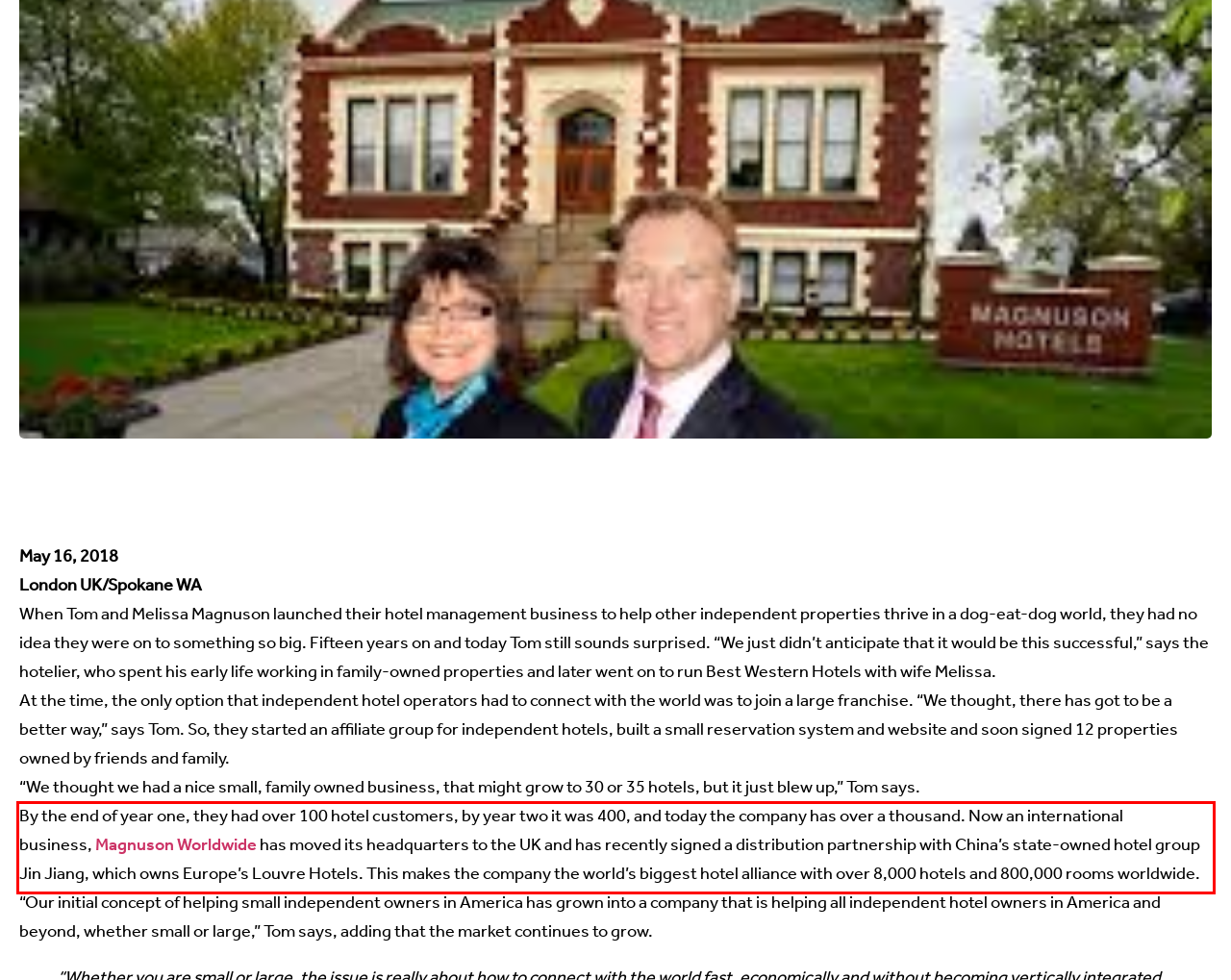You are presented with a webpage screenshot featuring a red bounding box. Perform OCR on the text inside the red bounding box and extract the content.

By the end of year one, they had over 100 hotel customers, by year two it was 400, and today the company has over a thousand. Now an international business, Magnuson Worldwide has moved its headquarters to the UK and has recently signed a distribution partnership with China’s state-owned hotel group Jin Jiang, which owns Europe’s Louvre Hotels. This makes the company the world’s biggest hotel alliance with over 8,000 hotels and 800,000 rooms worldwide.